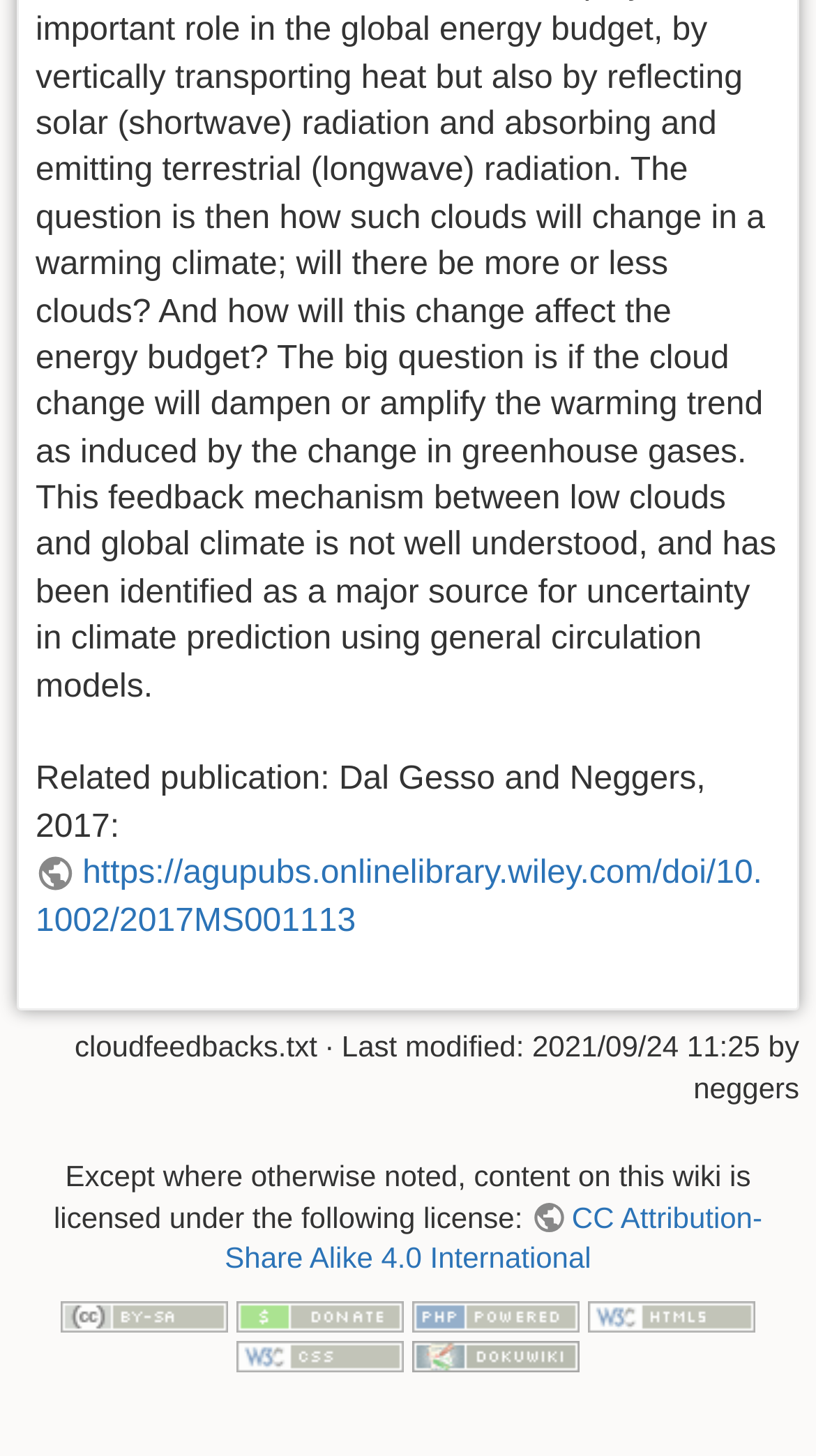Find the bounding box coordinates of the element I should click to carry out the following instruction: "Donate".

[0.29, 0.89, 0.495, 0.913]